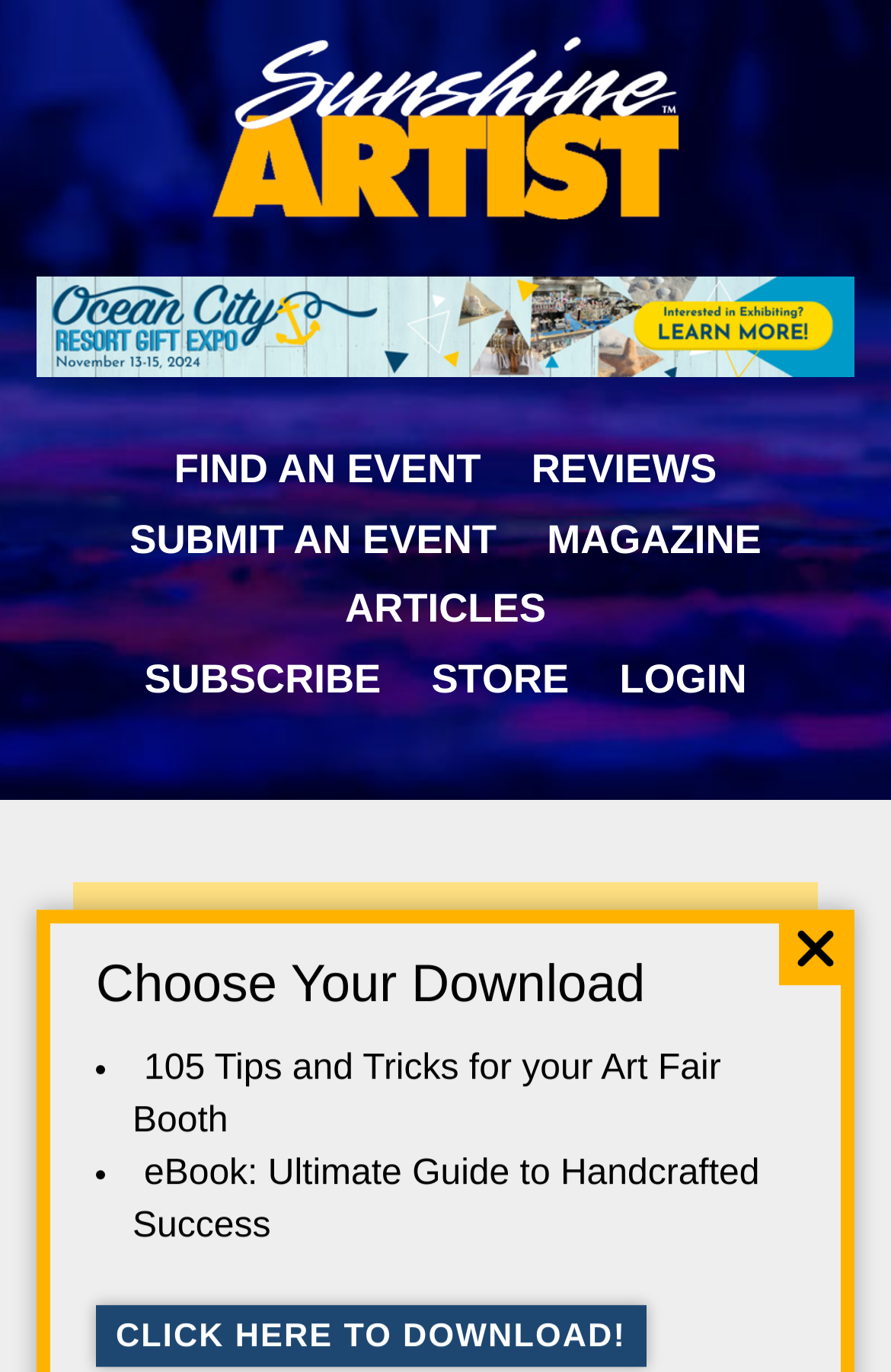Please provide the bounding box coordinates for the element that needs to be clicked to perform the following instruction: "Click on the STORE link". The coordinates should be given as four float numbers between 0 and 1, i.e., [left, top, right, bottom].

[0.484, 0.478, 0.639, 0.518]